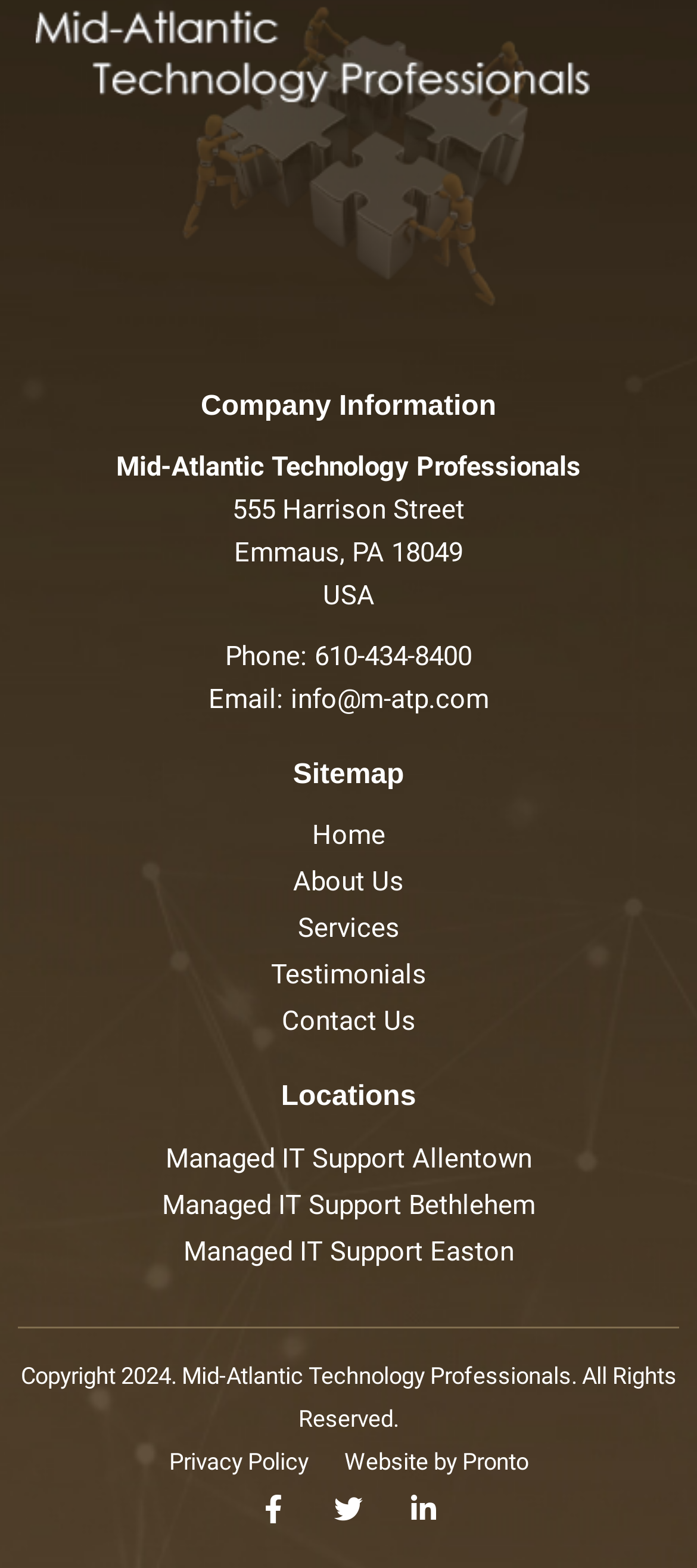What is the company name?
Please answer using one word or phrase, based on the screenshot.

Mid-Atlantic Technology Professionals